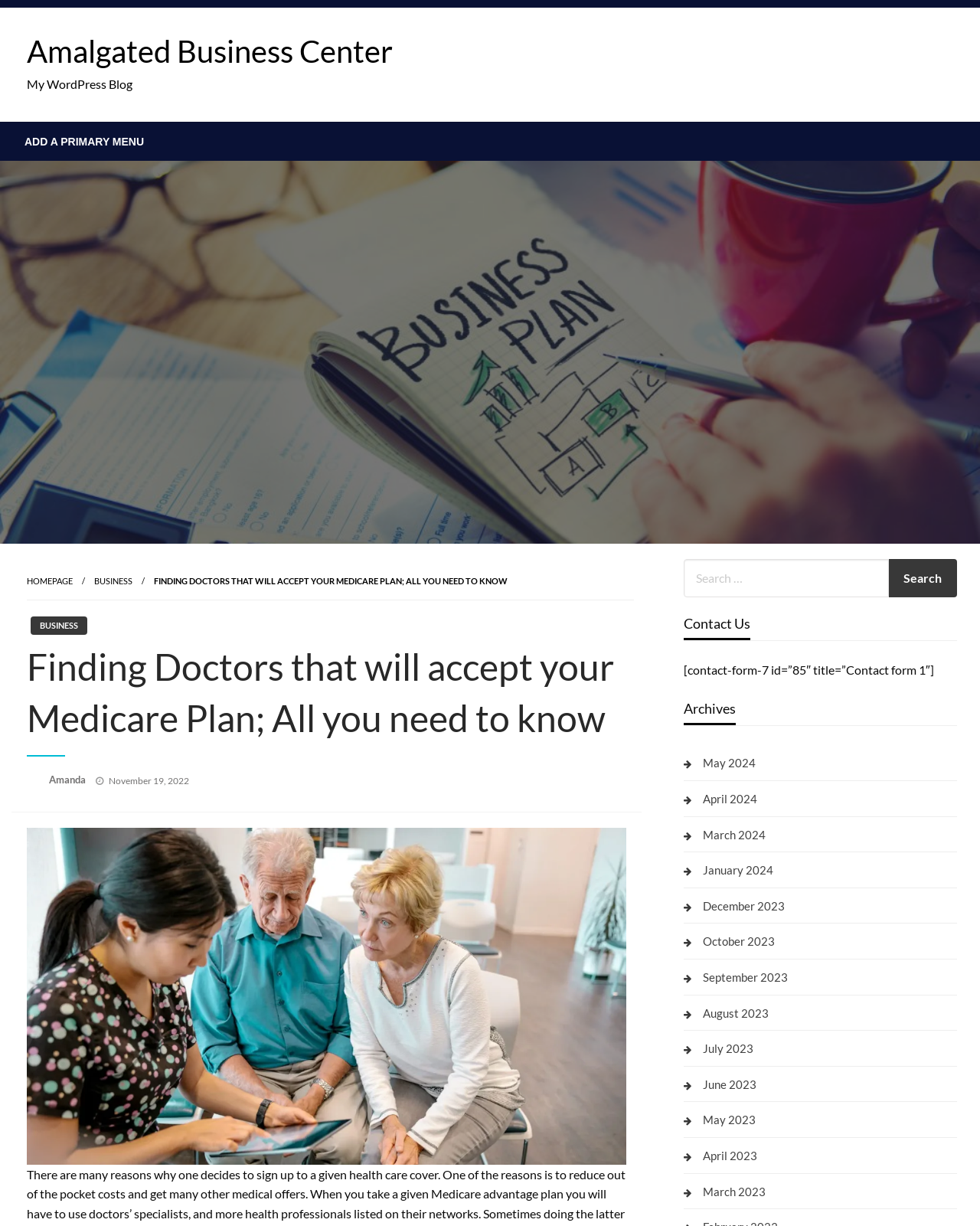Kindly provide the bounding box coordinates of the section you need to click on to fulfill the given instruction: "Search for a doctor".

[0.698, 0.456, 0.907, 0.487]